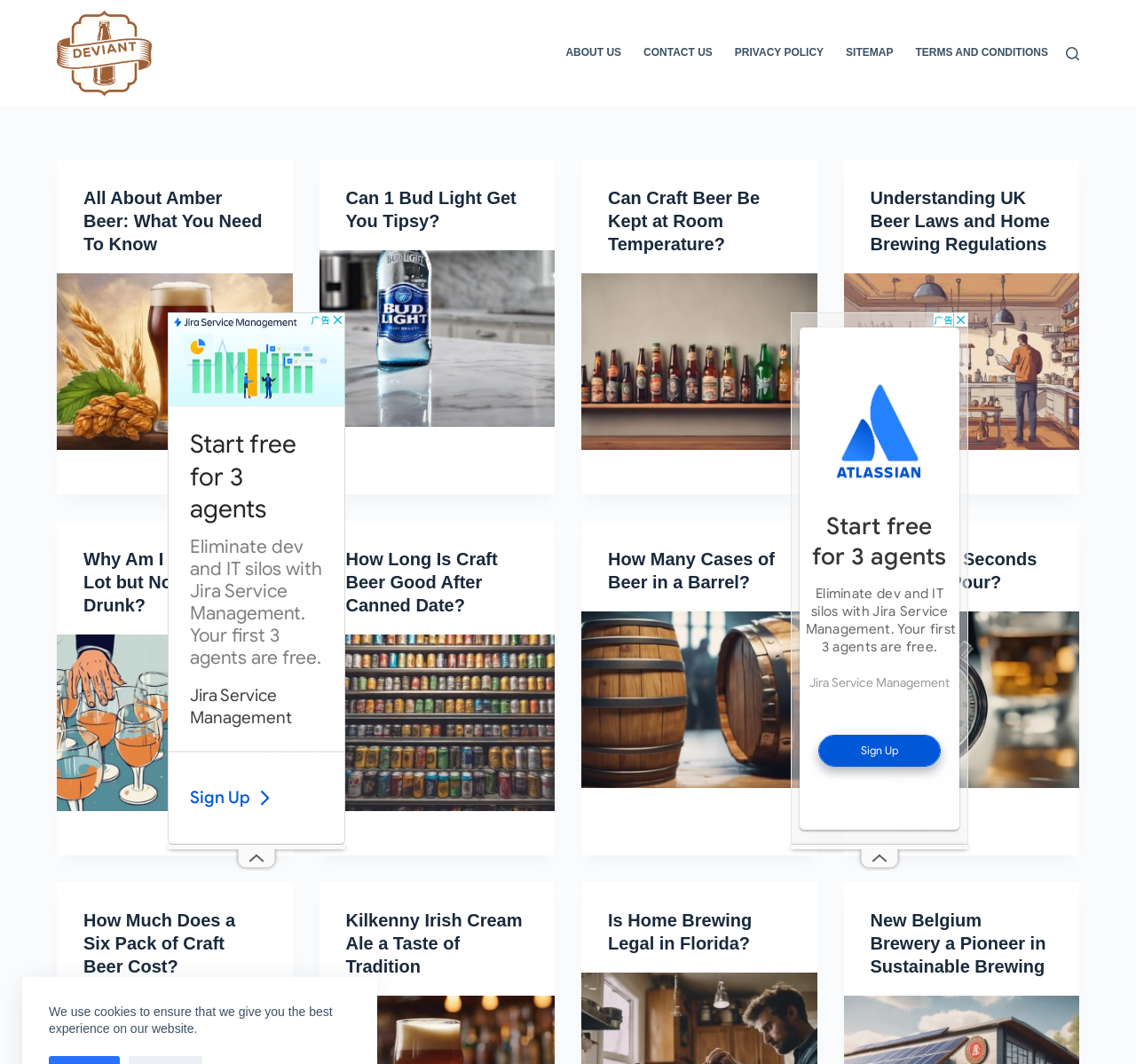Calculate the bounding box coordinates for the UI element based on the following description: "About Us". Ensure the coordinates are four float numbers between 0 and 1, i.e., [left, top, right, bottom].

[0.498, 0.0, 0.557, 0.1]